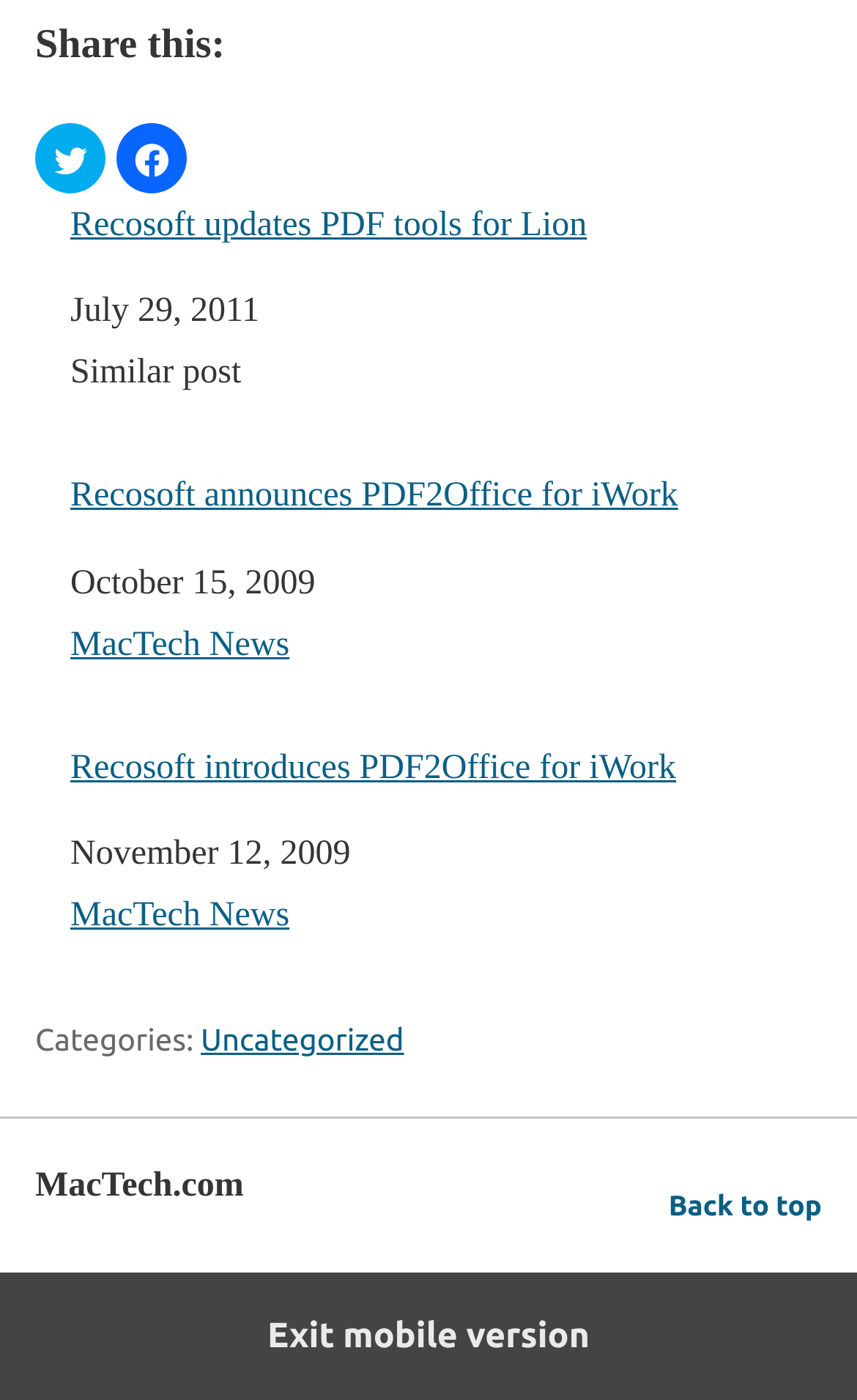Please predict the bounding box coordinates of the element's region where a click is necessary to complete the following instruction: "Exit mobile version". The coordinates should be represented by four float numbers between 0 and 1, i.e., [left, top, right, bottom].

[0.0, 0.909, 1.0, 1.0]